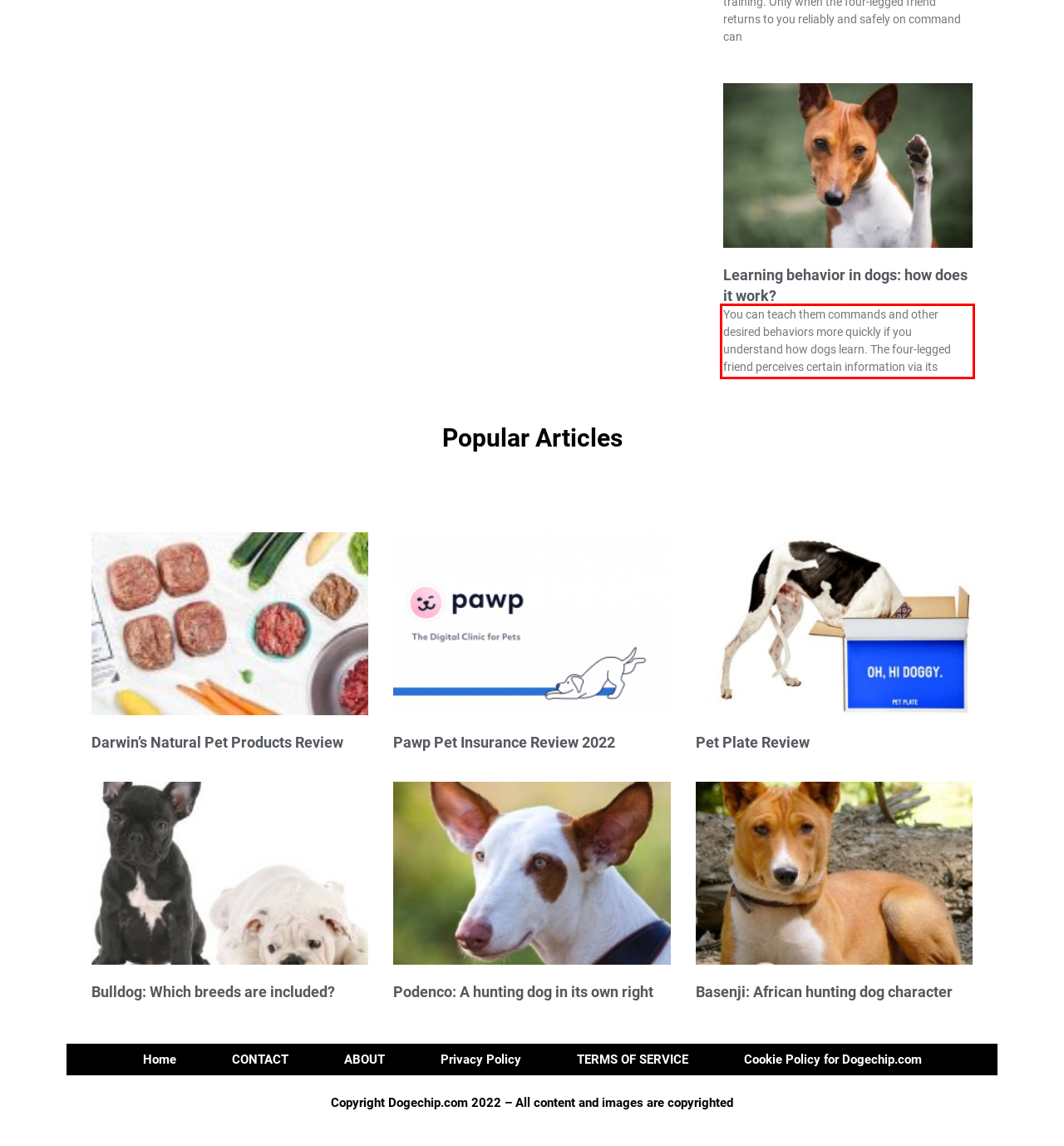Please look at the webpage screenshot and extract the text enclosed by the red bounding box.

You can teach them commands and other desired behaviors more quickly if you understand how dogs learn. The four-legged friend perceives certain information via its